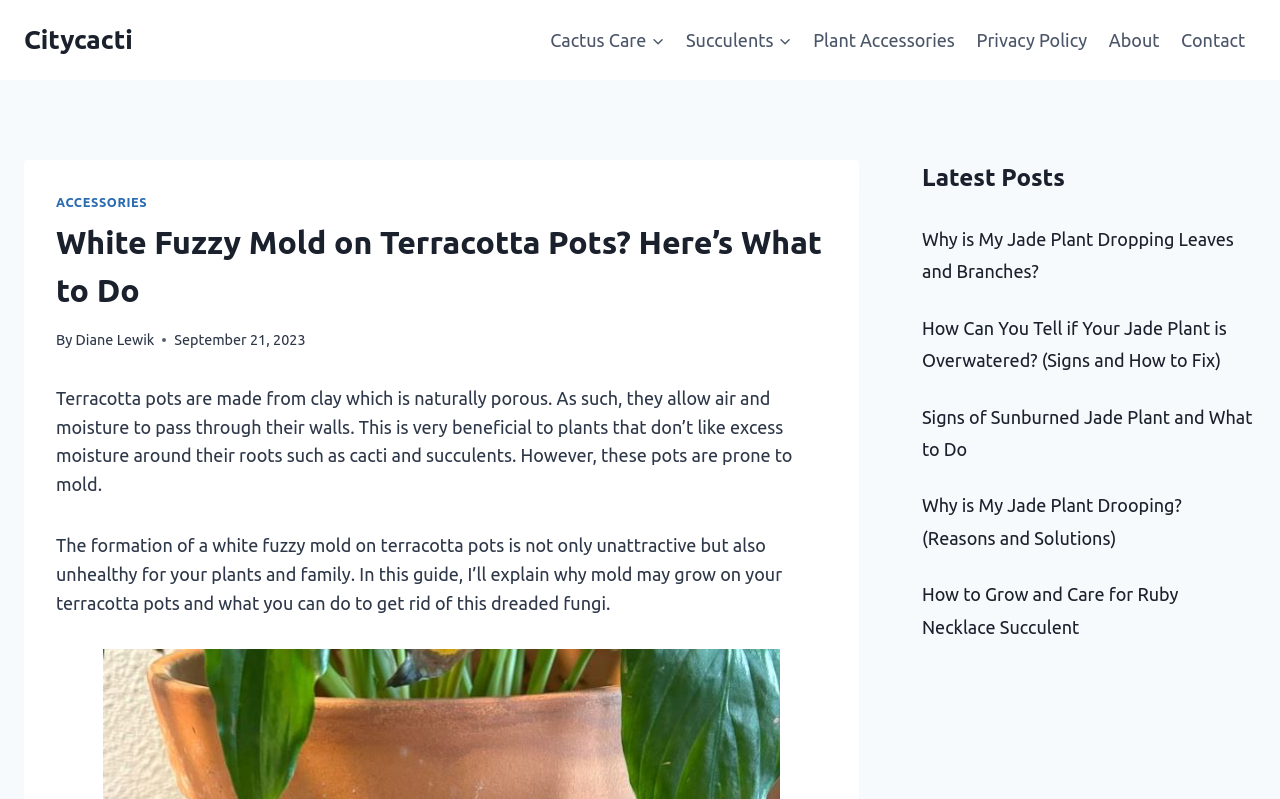Please provide a brief answer to the following inquiry using a single word or phrase:
Who is the author of the current article?

Diane Lewik